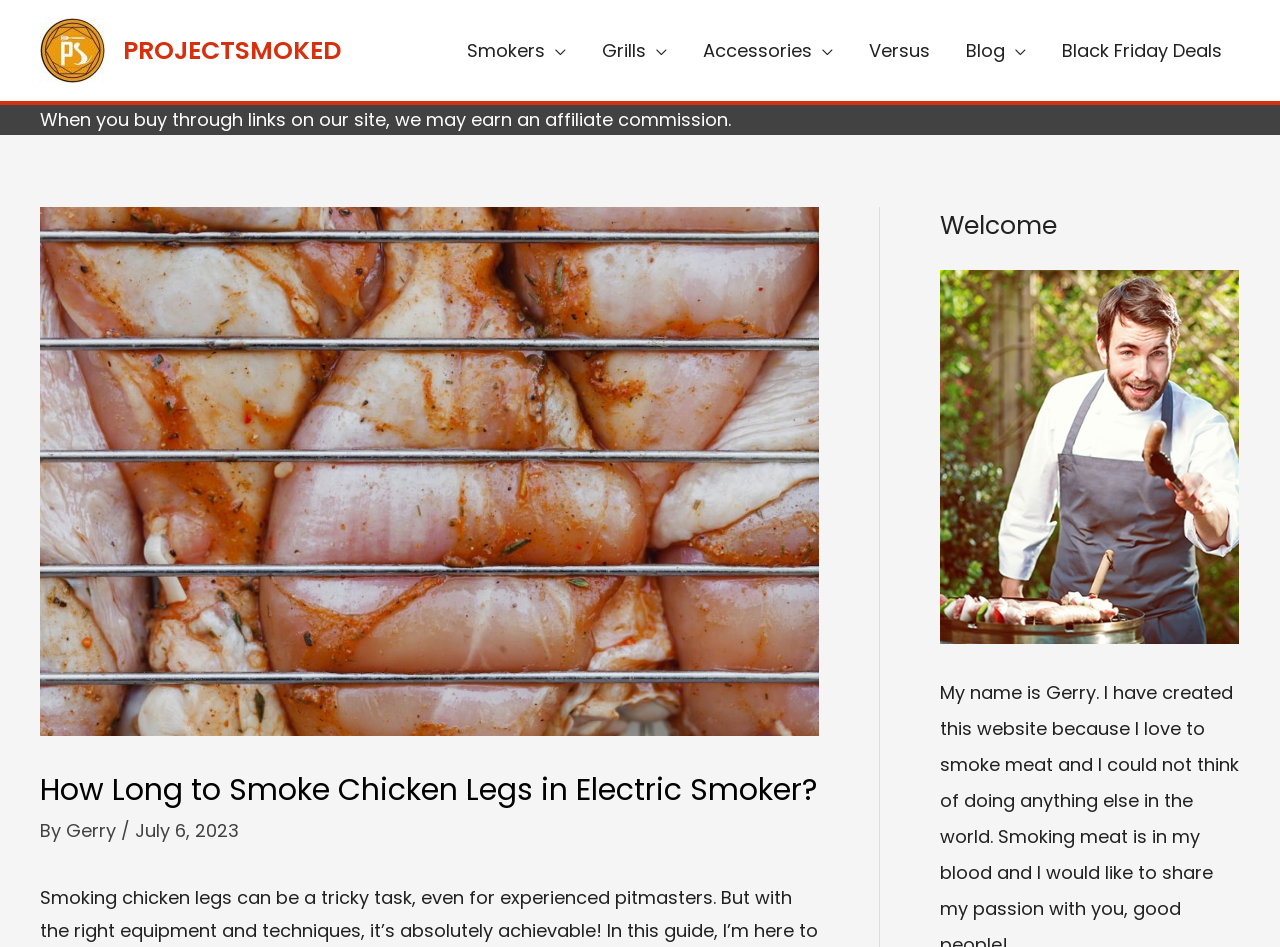Generate the text of the webpage's primary heading.

How Long to Smoke Chicken Legs in Electric Smoker?